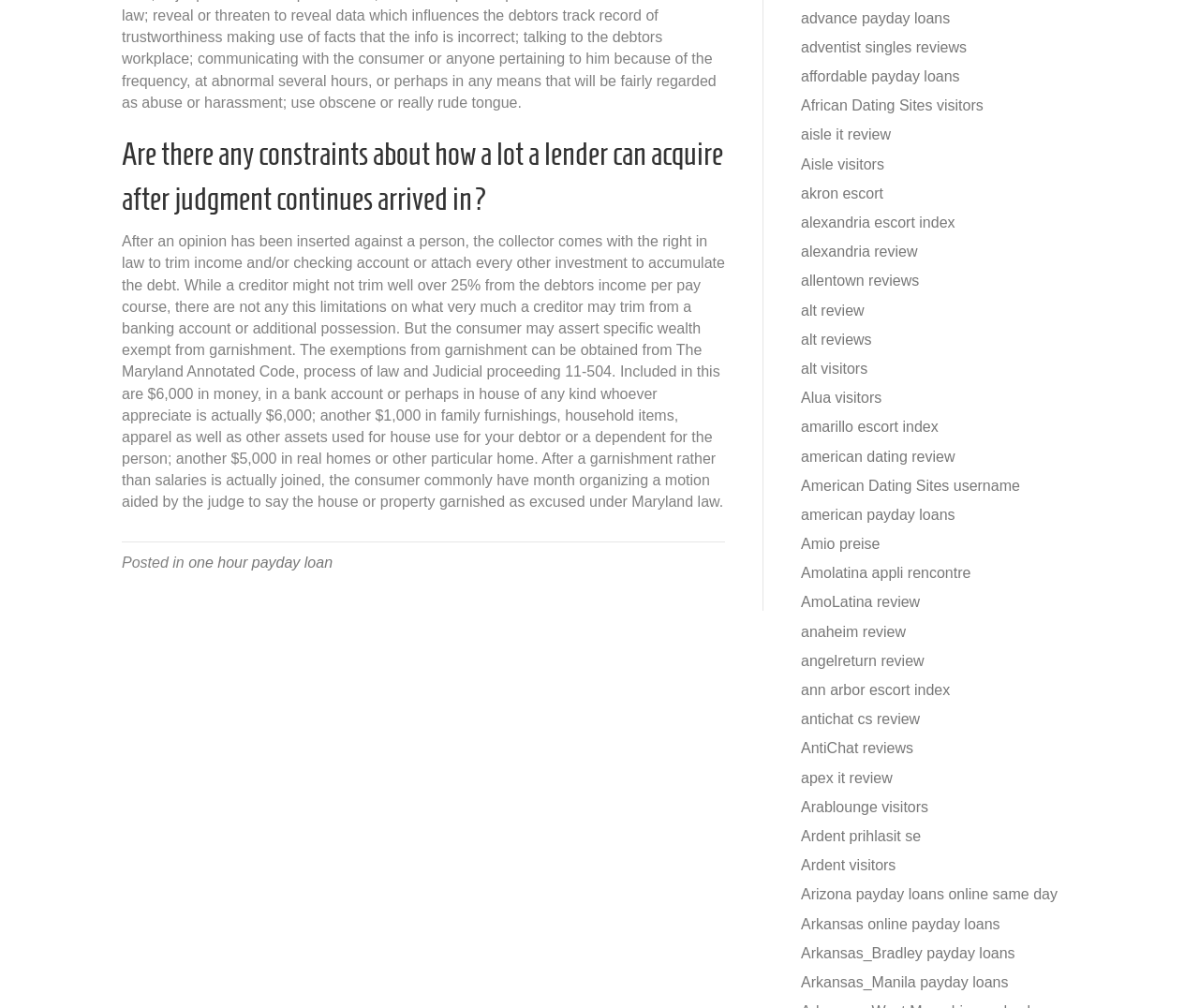From the element description: "Arkansas_Bradley payday loans", extract the bounding box coordinates of the UI element. The coordinates should be expressed as four float numbers between 0 and 1, in the order [left, top, right, bottom].

[0.668, 0.937, 0.847, 0.953]